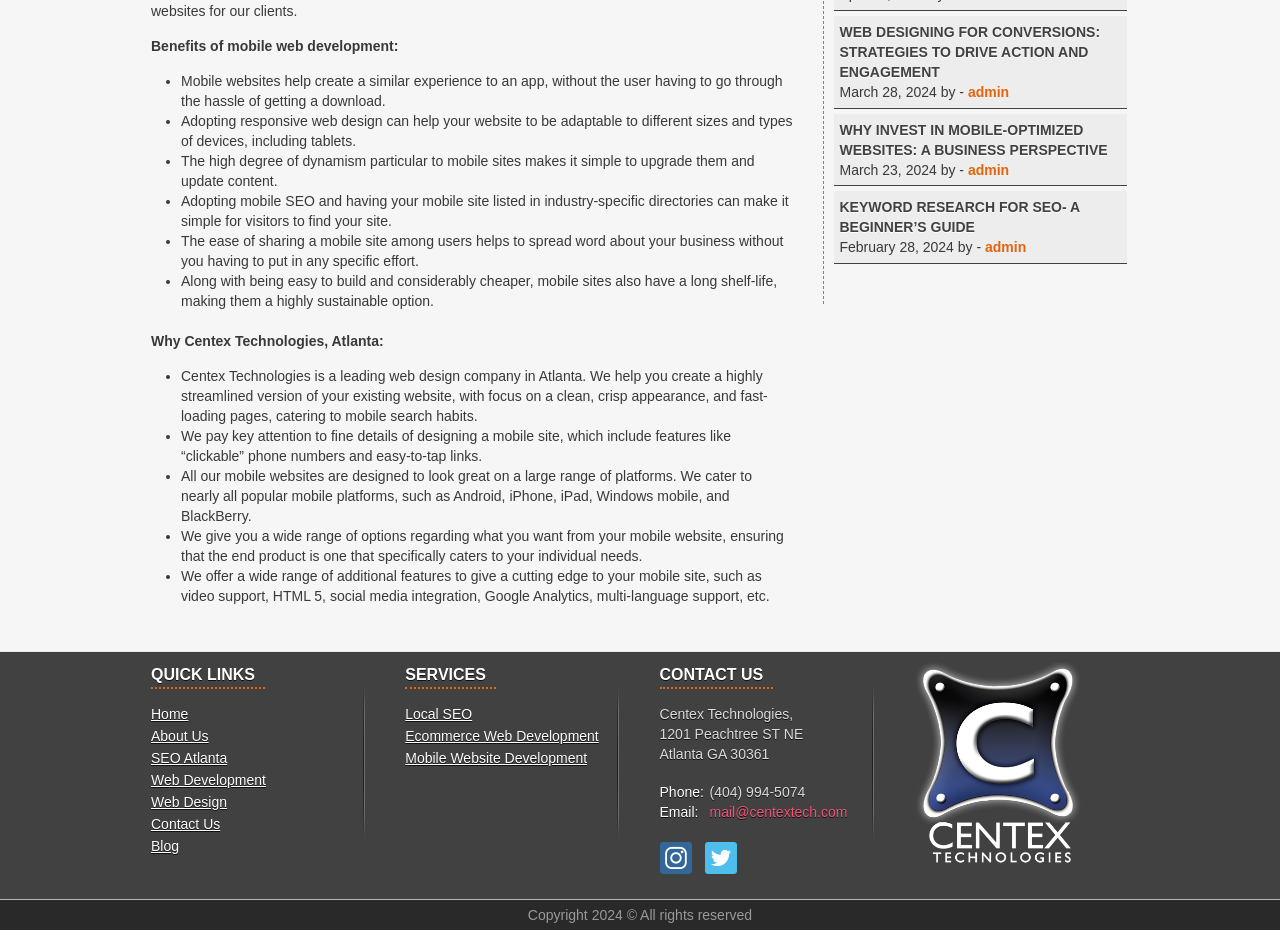Locate the bounding box of the UI element described by: "alt="instagram" title="Follow us on instagram"" in the given webpage screenshot.

[0.515, 0.907, 0.54, 0.924]